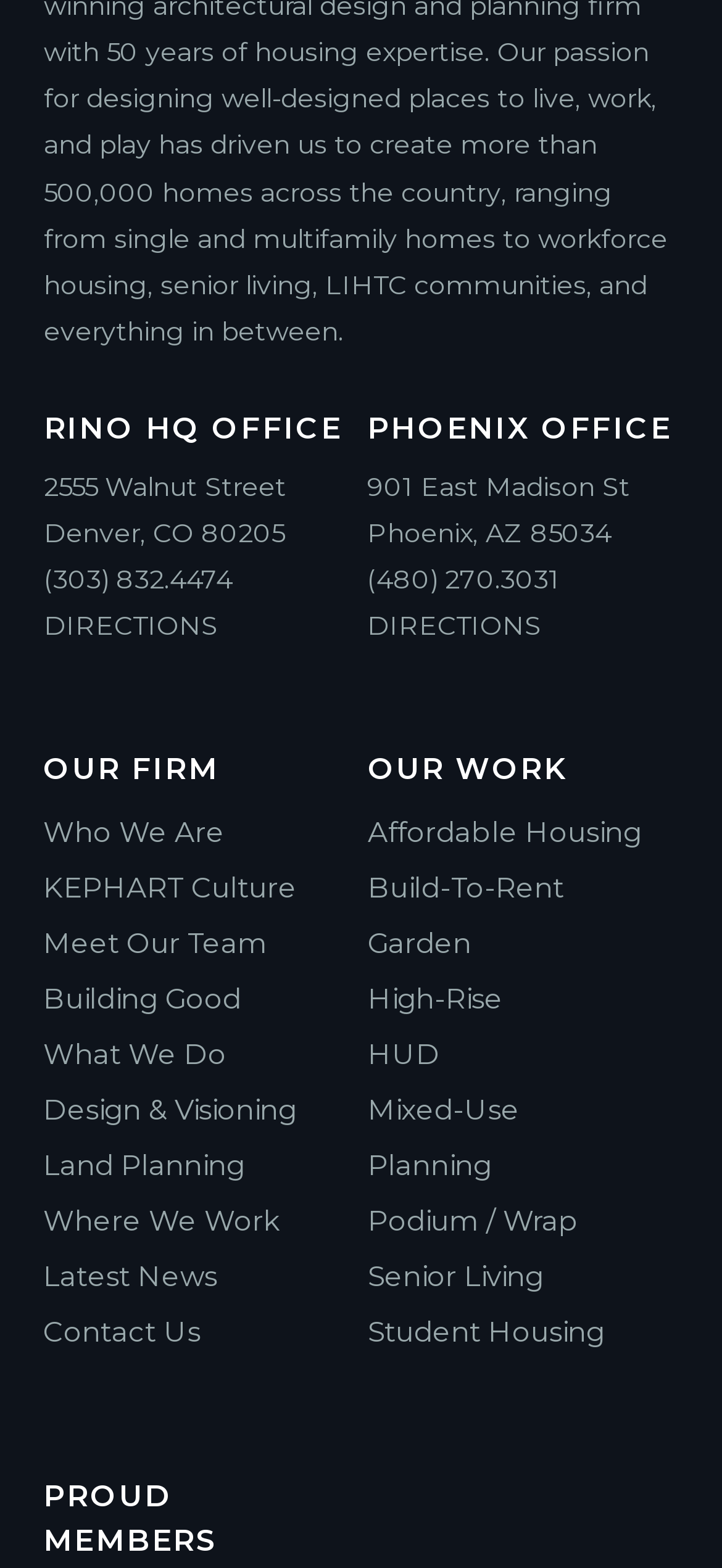Given the element description: "Senior Living", predict the bounding box coordinates of the UI element it refers to, using four float numbers between 0 and 1, i.e., [left, top, right, bottom].

[0.509, 0.803, 0.753, 0.825]